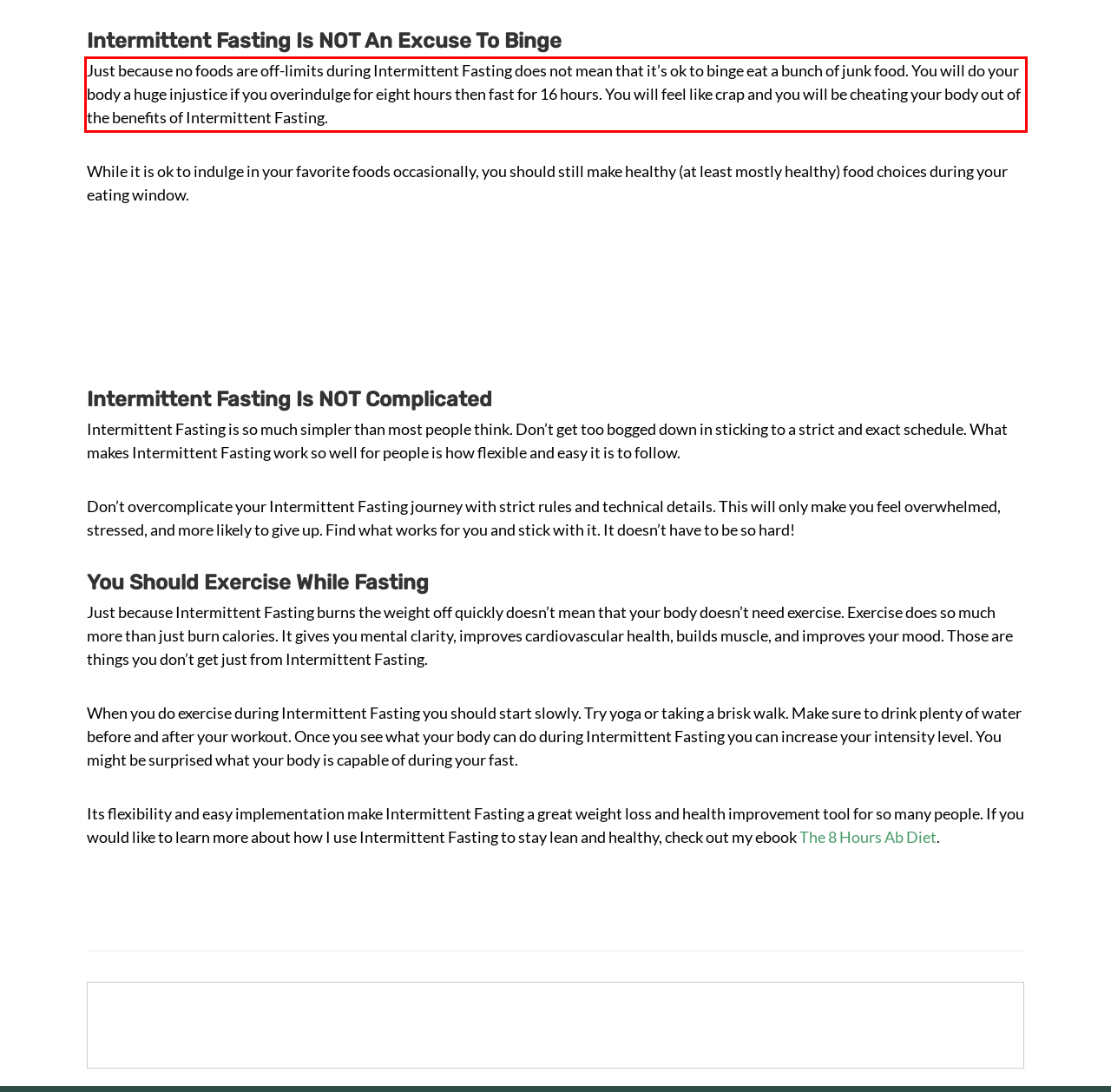Look at the provided screenshot of the webpage and perform OCR on the text within the red bounding box.

Just because no foods are off-limits during Intermittent Fasting does not mean that it’s ok to binge eat a bunch of junk food. You will do your body a huge injustice if you overindulge for eight hours then fast for 16 hours. You will feel like crap and you will be cheating your body out of the benefits of Intermittent Fasting.